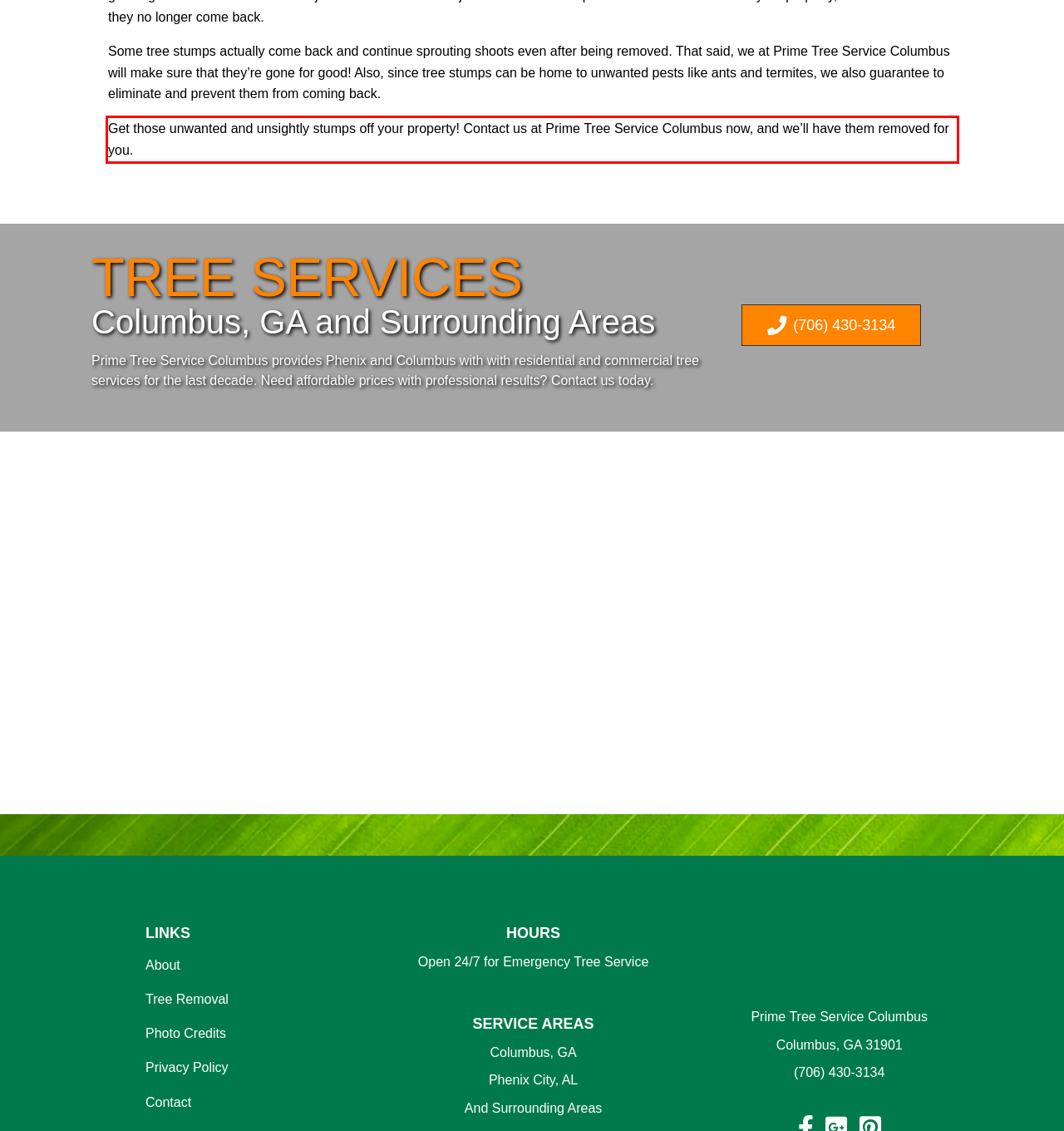Please use OCR to extract the text content from the red bounding box in the provided webpage screenshot.

Get those unwanted and unsightly stumps off your property! Contact us at Prime Tree Service Columbus now, and we’ll have them removed for you.